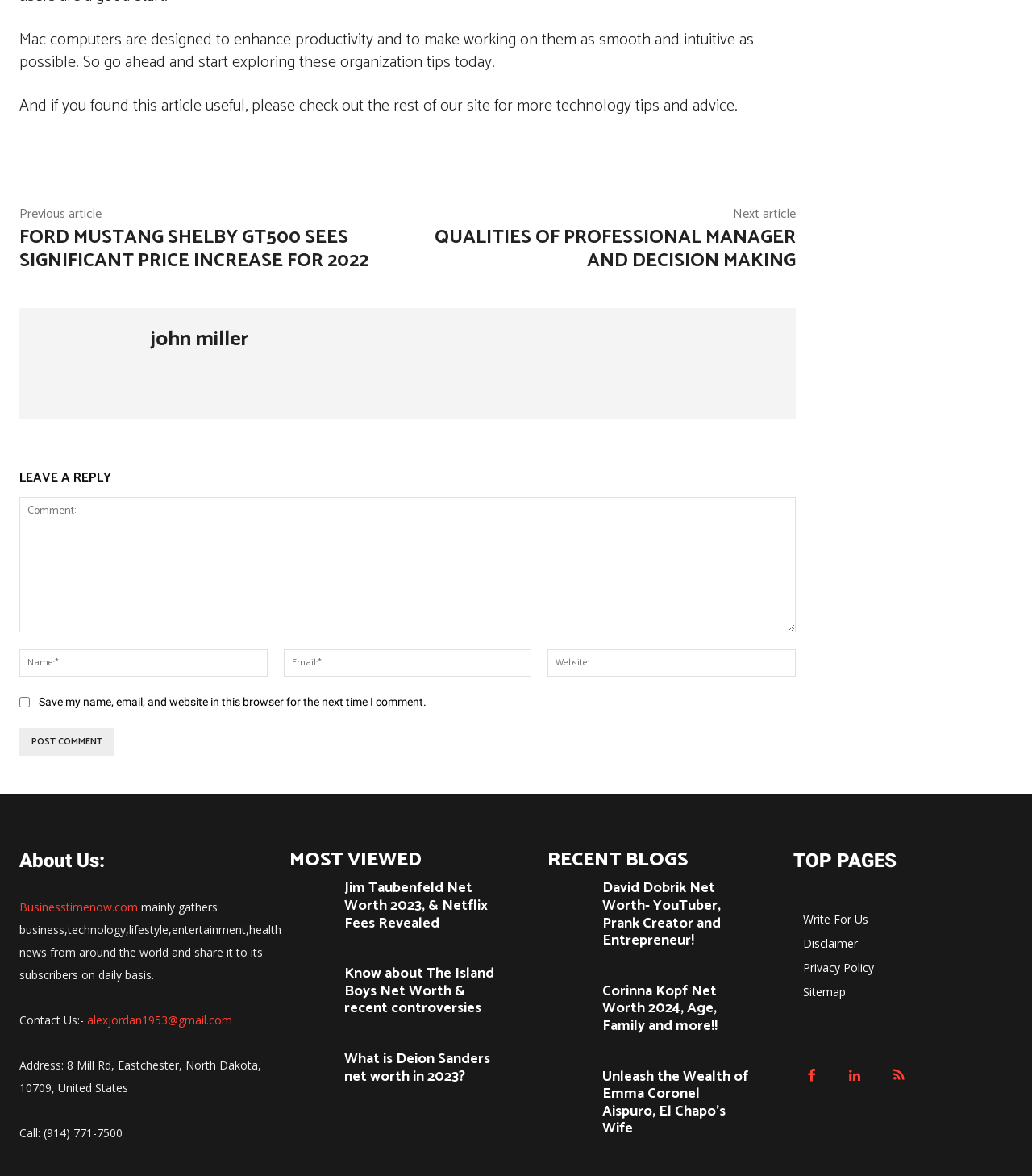Determine the bounding box of the UI element mentioned here: "Sitemap". The coordinates must be in the format [left, top, right, bottom] with values ranging from 0 to 1.

[0.778, 0.834, 0.981, 0.854]